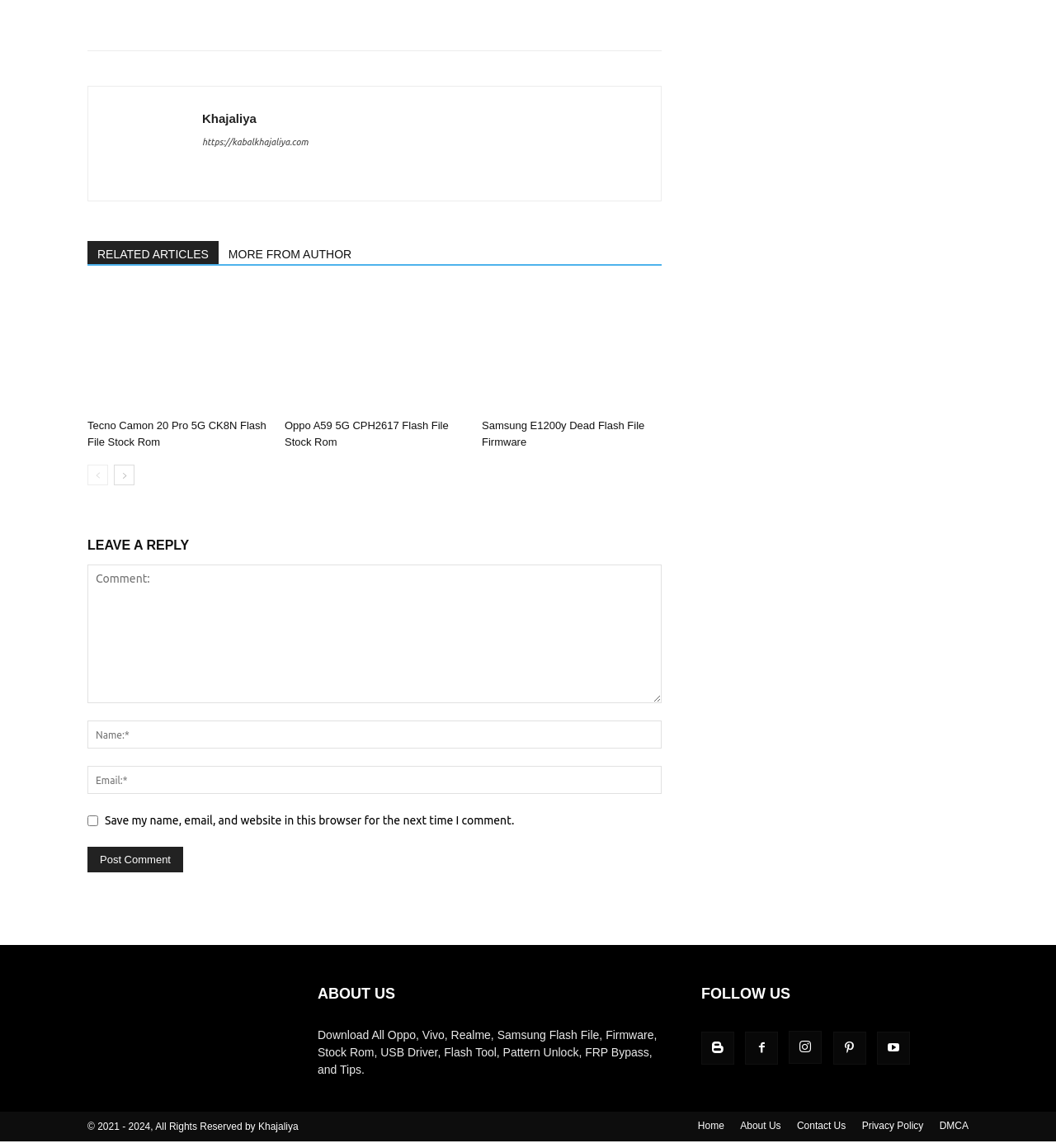Locate the bounding box coordinates of the element to click to perform the following action: 'Click on Tecno Camon 20 Pro 5G CK8n Flash File link'. The coordinates should be given as four float values between 0 and 1, in the form of [left, top, right, bottom].

[0.083, 0.251, 0.253, 0.359]